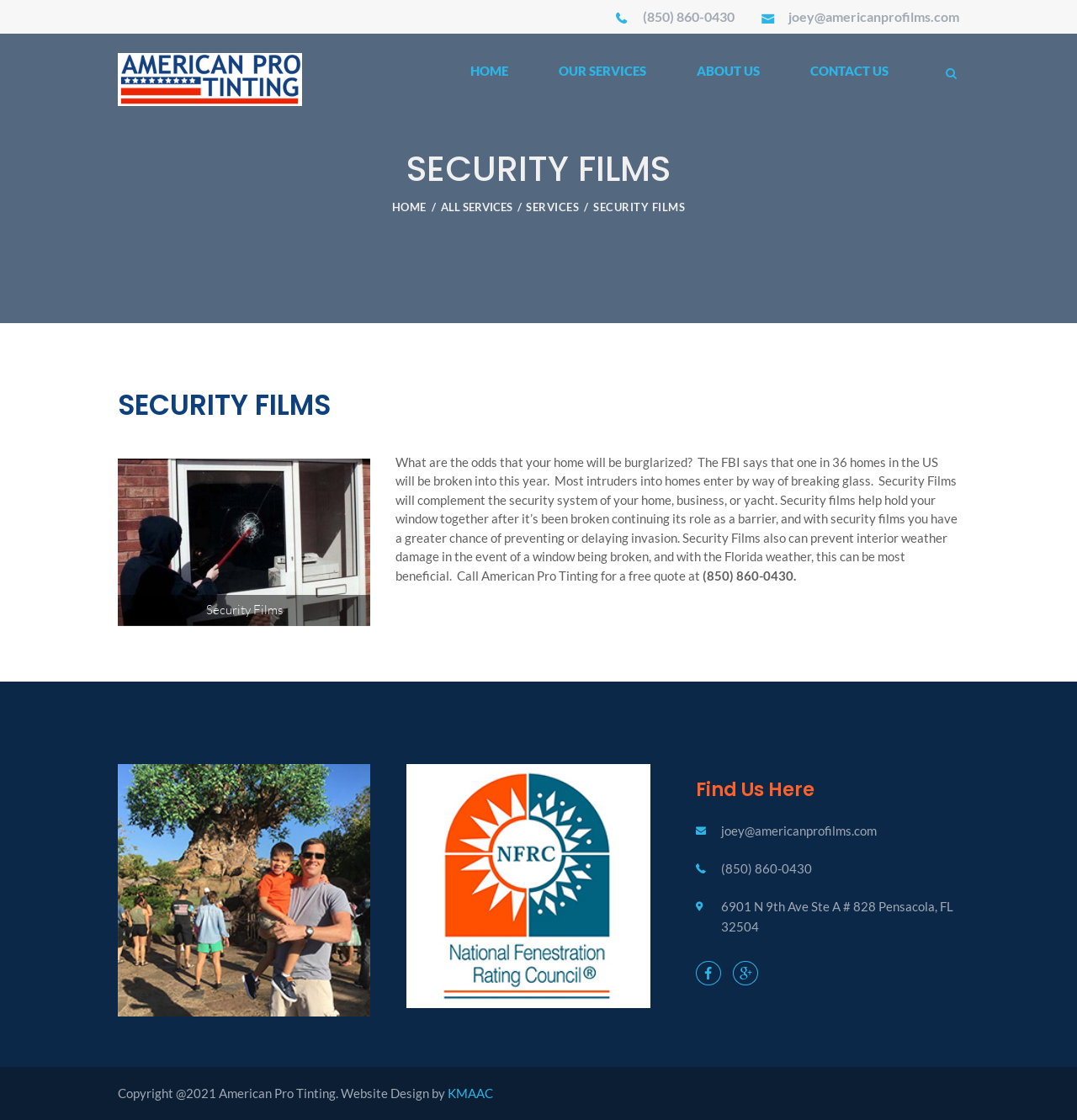Answer the following query with a single word or phrase:
What is the name of the company that designed the website?

KMAAC